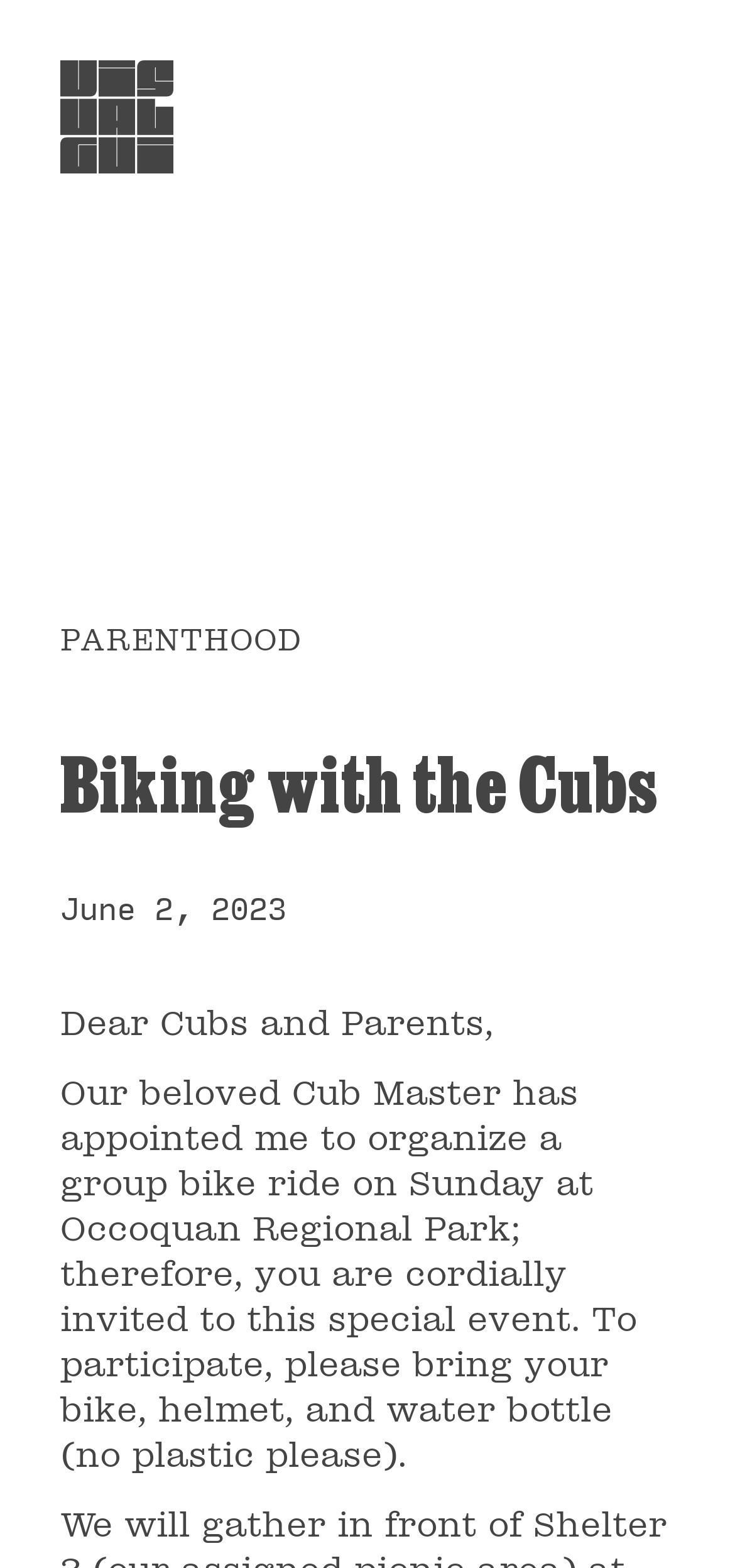Describe all the key features and sections of the webpage thoroughly.

The webpage is a personal blog, specifically a blog post titled "Biking with the Cubs". At the top left of the page, there is a link to "VISUALGUI" accompanied by an image with the same name. Below the image, there is a link to "PARENTHOOD". 

The main content of the blog post starts with a heading "Biking with the Cubs" positioned at the top center of the page. Underneath the heading, there is a time element, which contains a link to the date "June 2, 2023". 

Following the date, there are two paragraphs of text. The first paragraph starts with "Dear Cubs and Parents," and the second paragraph provides details about a group bike ride event, including the location, required items, and a note about not using plastic.